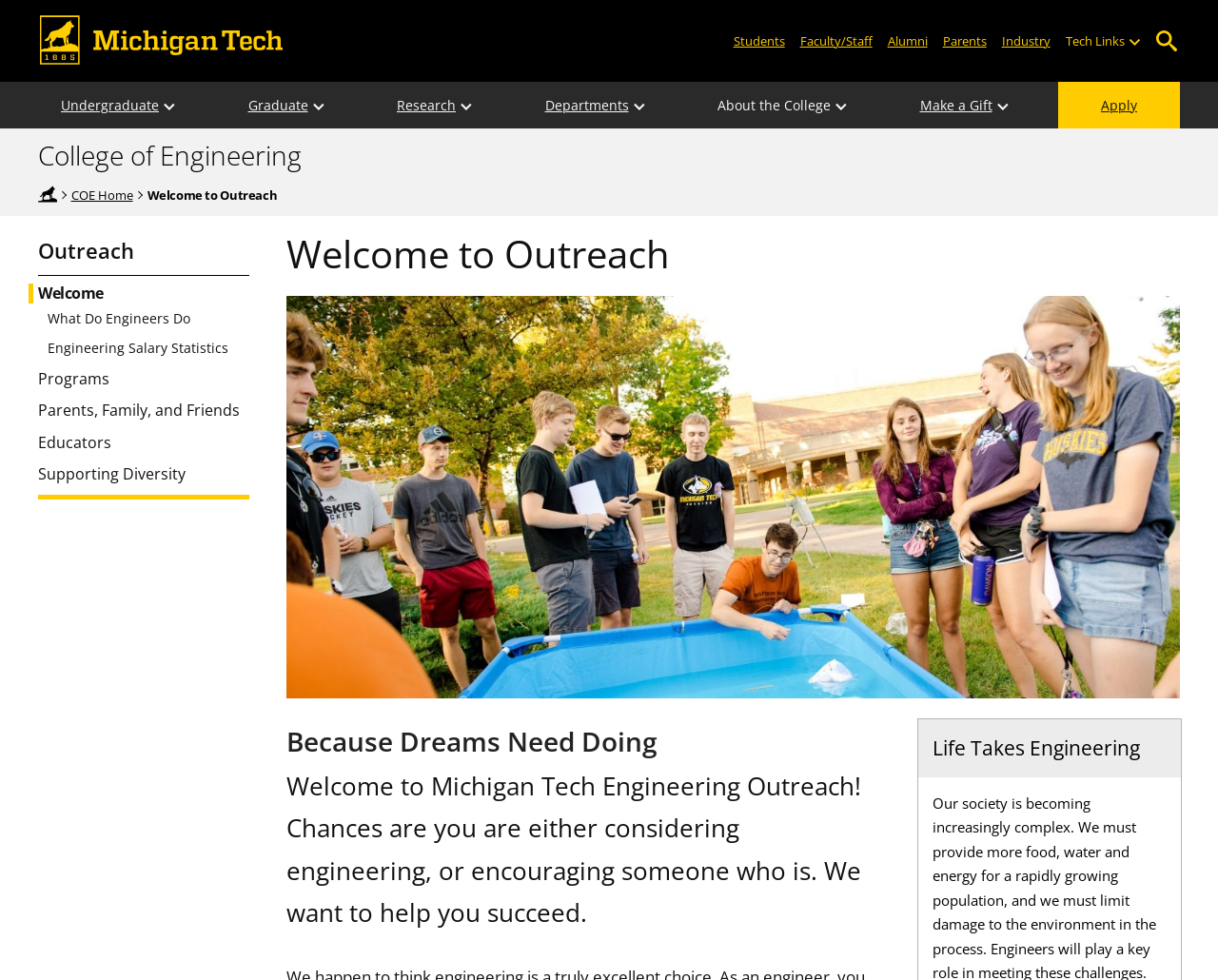Determine the bounding box for the described HTML element: "parent_node: Departments aria-label="Departments sub-menu"". Ensure the coordinates are four float numbers between 0 and 1 in the format [left, top, right, bottom].

[0.519, 0.084, 0.532, 0.132]